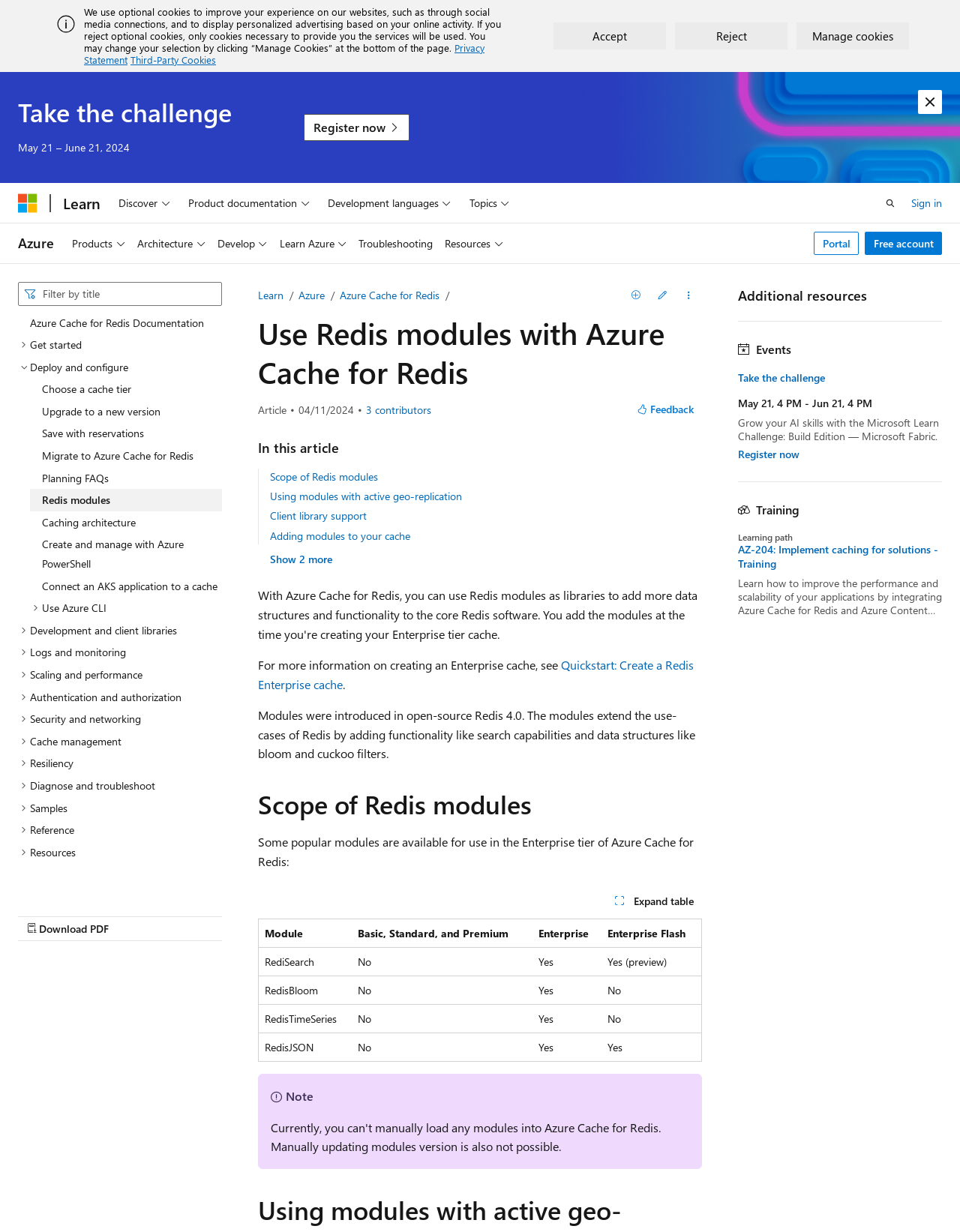Select the bounding box coordinates of the element I need to click to carry out the following instruction: "Read the article 'How Food Trends Reflect and Influence the Current Events Landscape'".

None